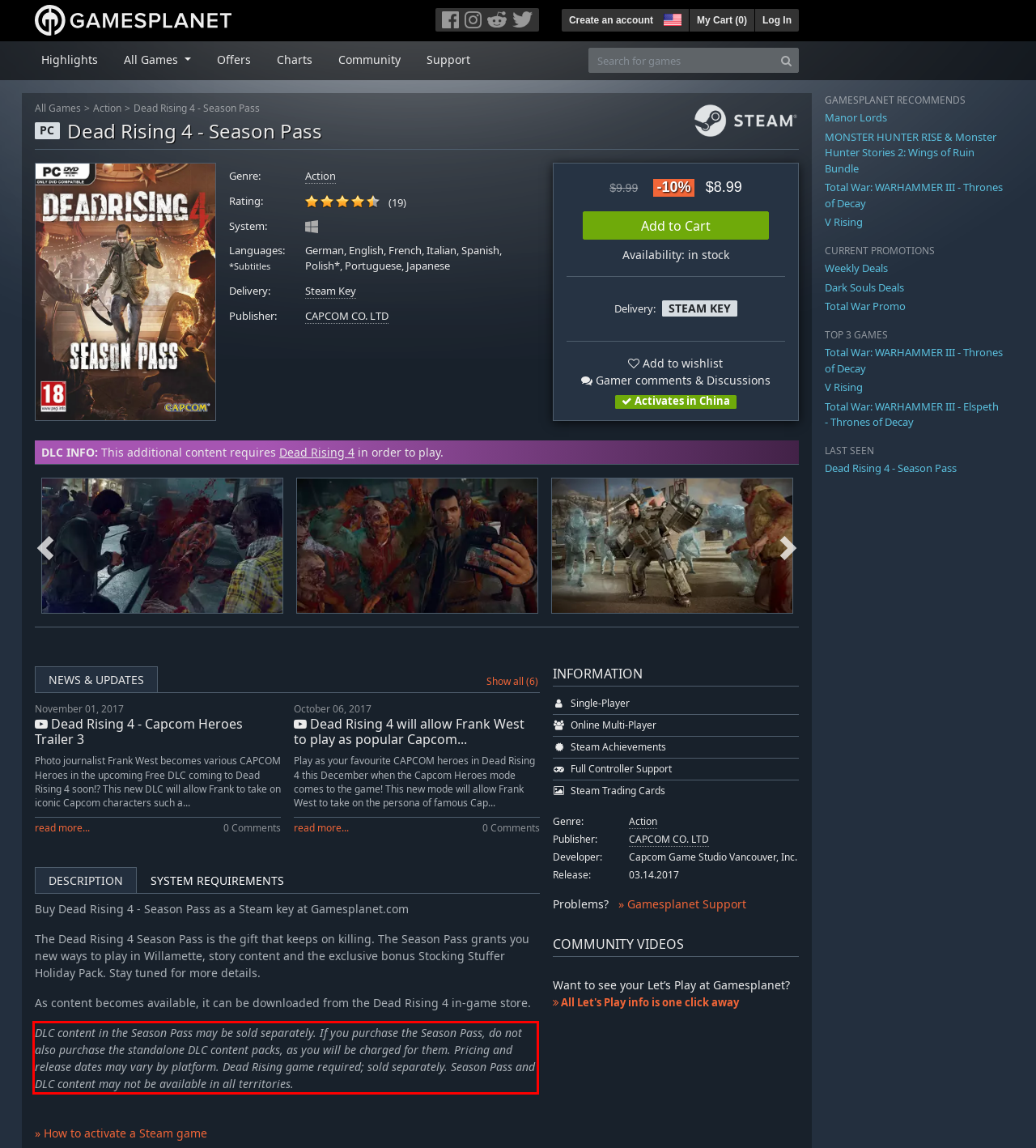Within the screenshot of the webpage, locate the red bounding box and use OCR to identify and provide the text content inside it.

DLC content in the Season Pass may be sold separately. If you purchase the Season Pass, do not also purchase the standalone DLC content packs, as you will be charged for them. Pricing and release dates may vary by platform. Dead Rising game required; sold separately. Season Pass and DLC content may not be available in all territories.